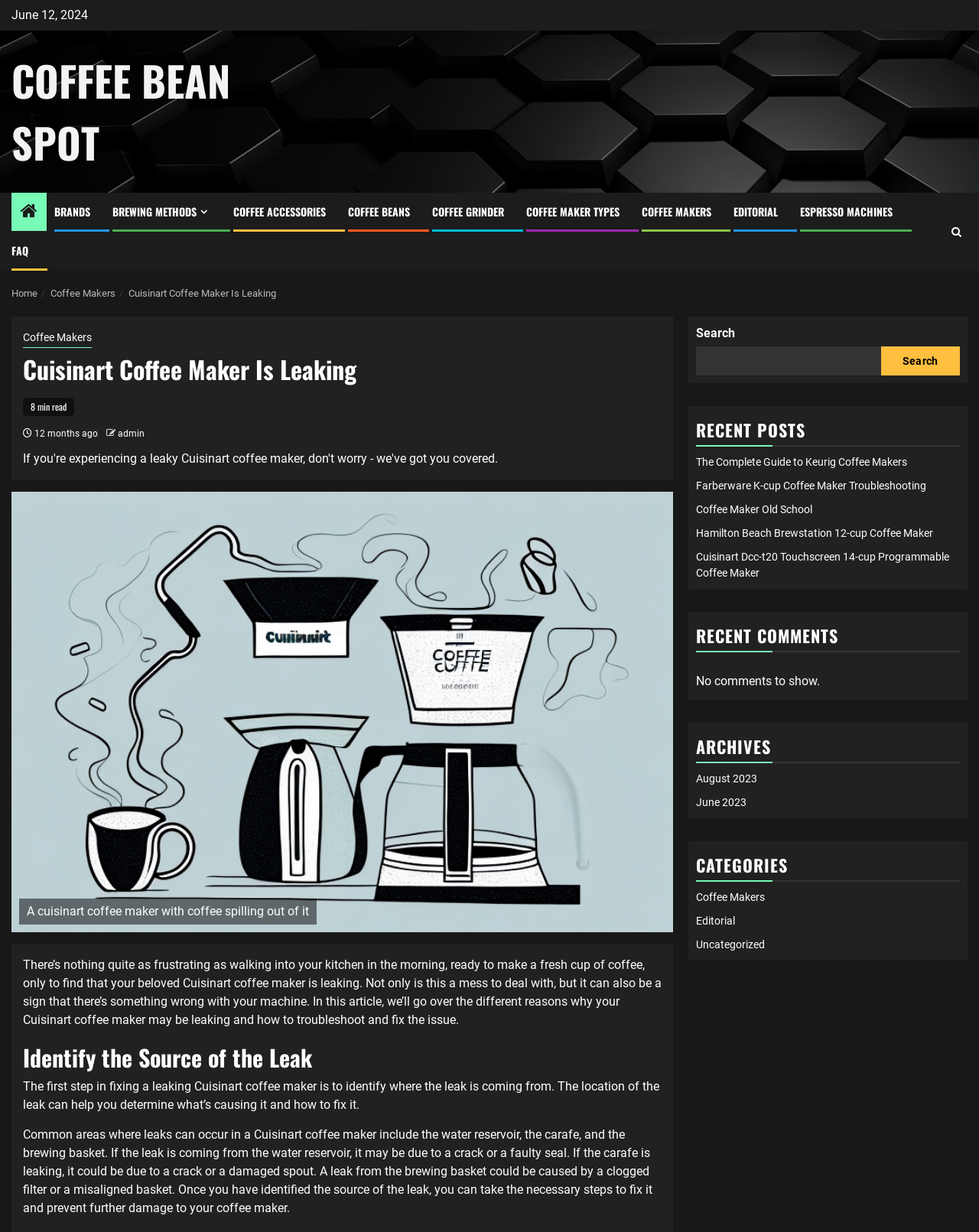Please provide a short answer using a single word or phrase for the question:
What is the estimated reading time of the article?

8 min